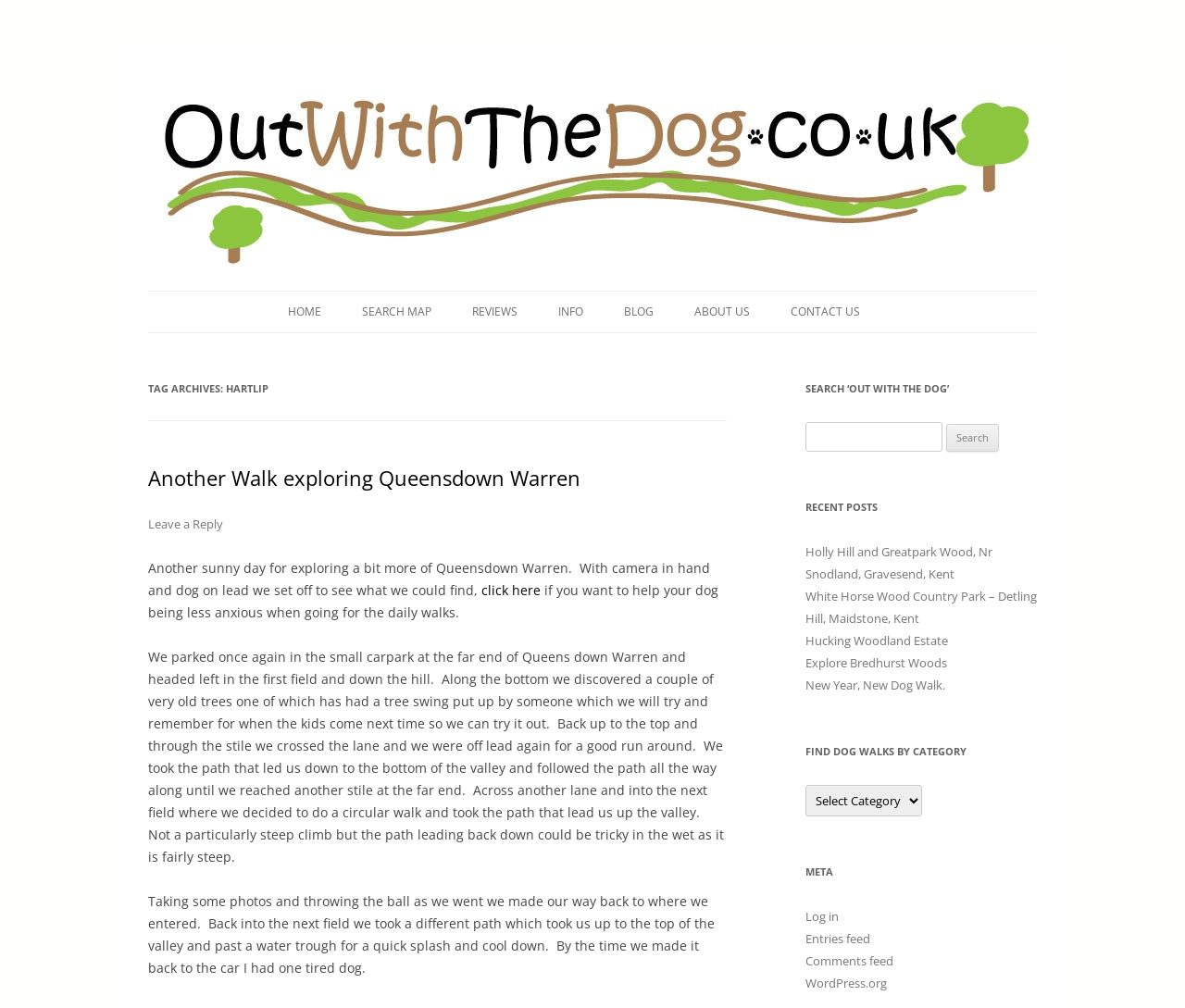Find the bounding box coordinates for the area that should be clicked to accomplish the instruction: "Search for dog walks".

[0.68, 0.419, 0.875, 0.448]